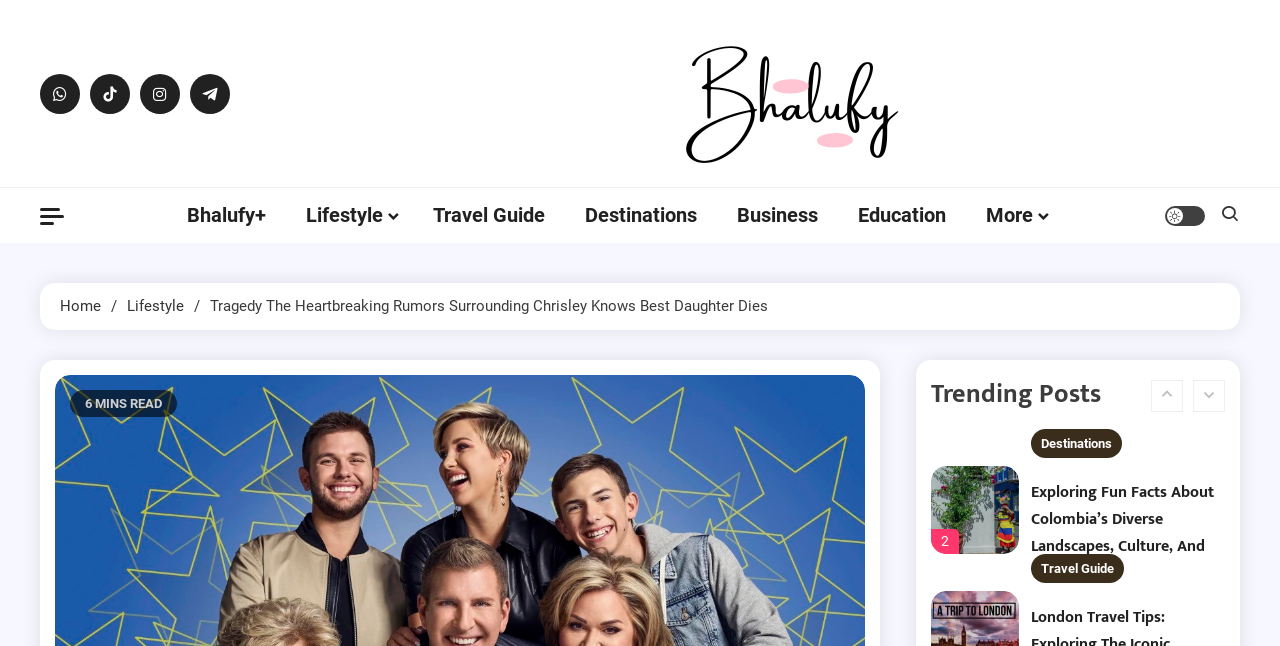Identify the bounding box coordinates of the specific part of the webpage to click to complete this instruction: "Read the article 'Exploring the Timeless Wonders: Top Places to Visit in Egypt'".

[0.805, 0.16, 0.957, 0.285]